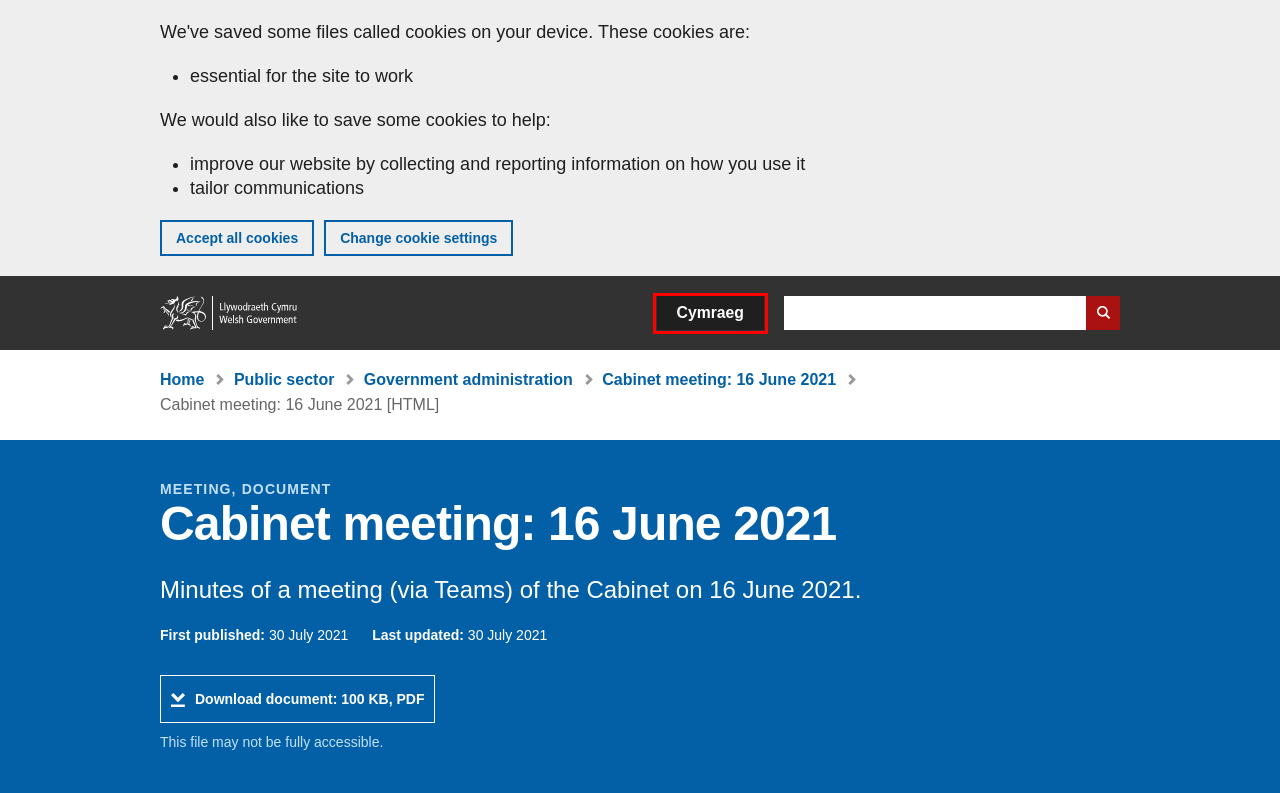Given a screenshot of a webpage with a red bounding box highlighting a UI element, choose the description that best corresponds to the new webpage after clicking the element within the red bounding box. Here are your options:
A. Public sector | Topic | GOV.WALES
B. Website privacy notice | GOV.WALES
C. Copyright statement | GOV.WALES
D. Home | GOV.WALES
E. Cabinet meeting: 16 June 2021 | GOV.WALES
F. Government administration | Sub-topic | GOV.WALES
G. Cyfarfod y Cabinet: 16 Mehefin 2021 [HTML] | LLYW.CYMRU
H. Cookies | GOV.WALES

G